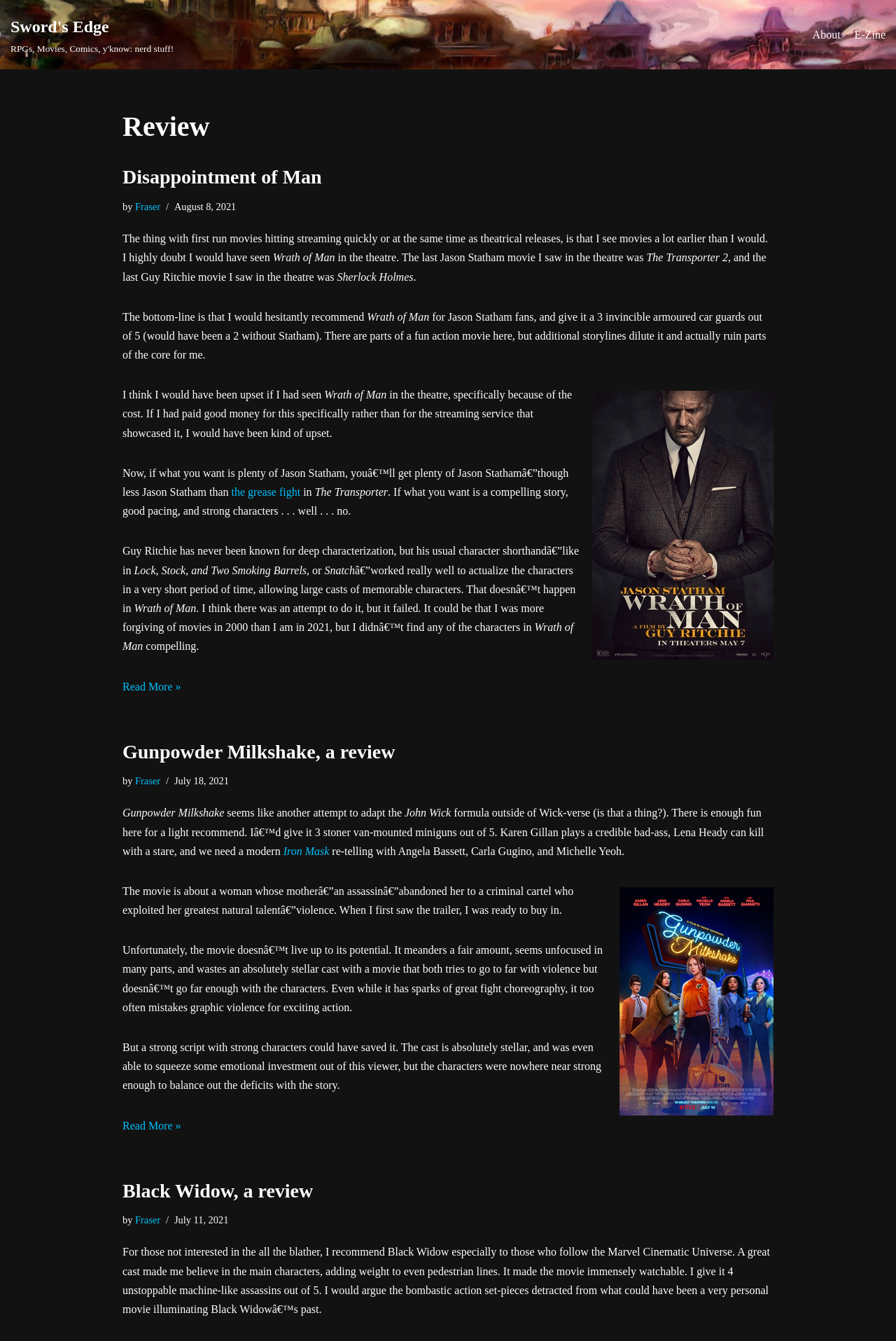Answer the question briefly using a single word or phrase: 
What is the rating of the movie Wrath of Man?

3 out of 5